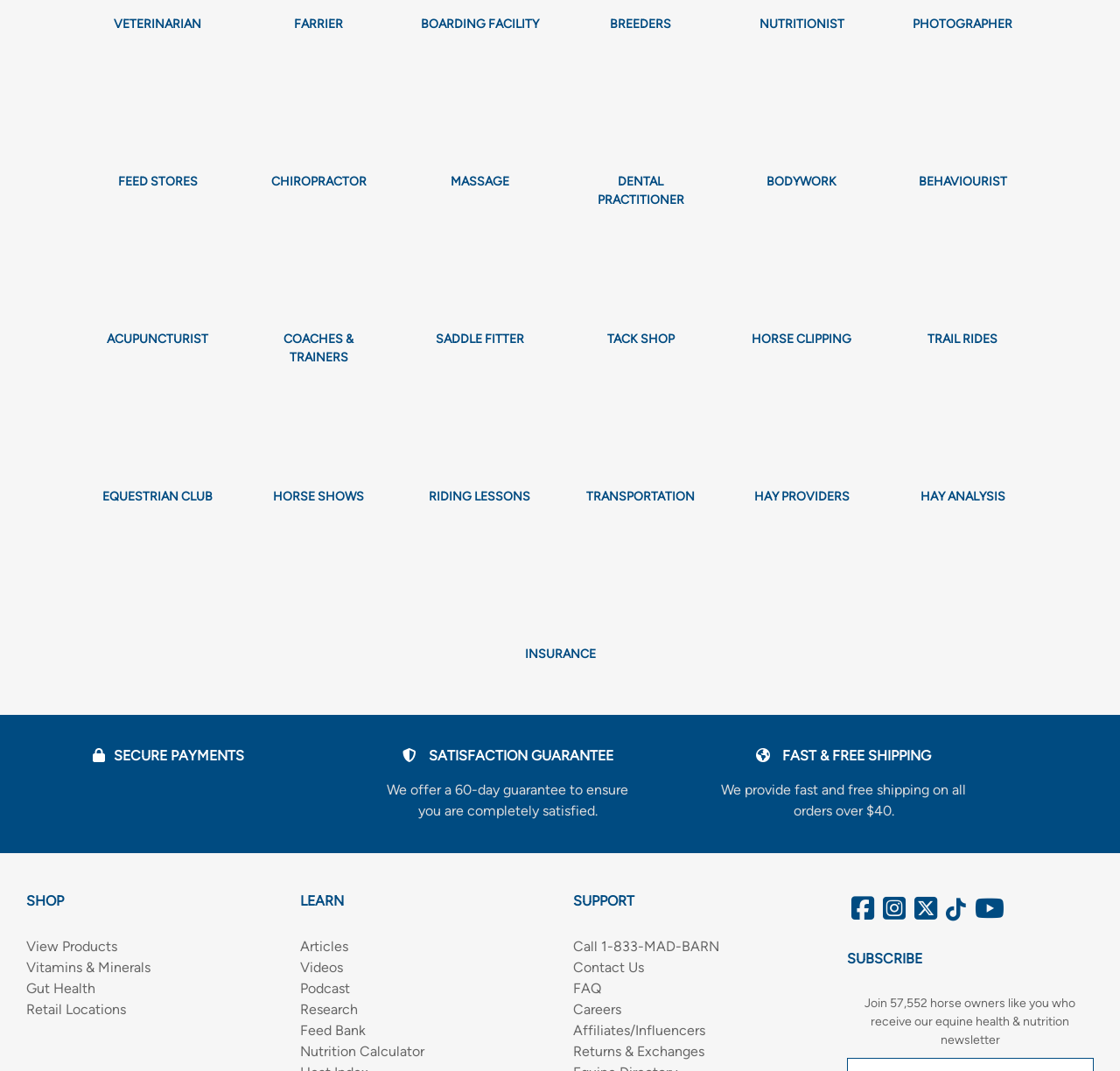Kindly respond to the following question with a single word or a brief phrase: 
What is the minimum order value for free shipping?

$40